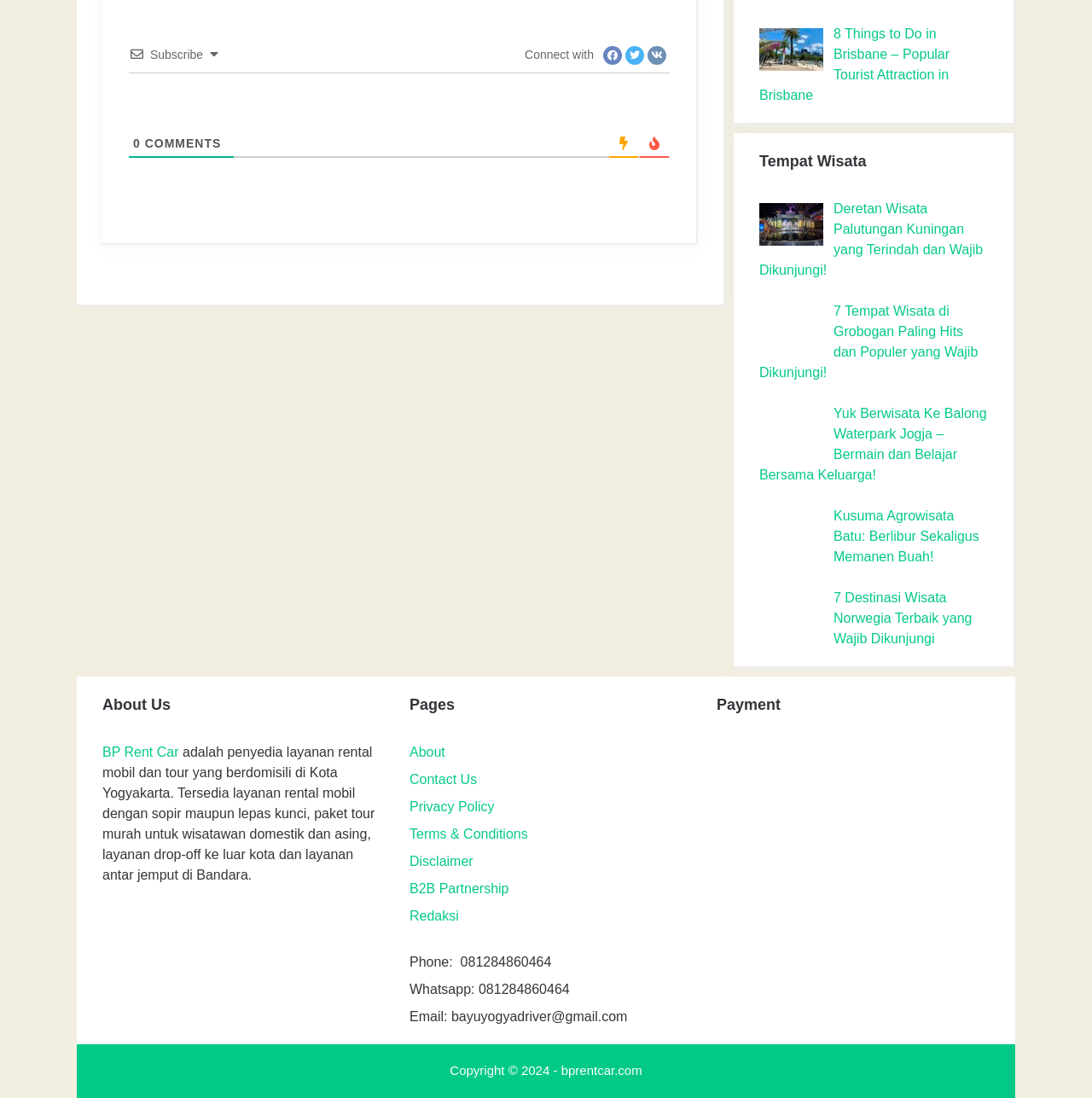Find the bounding box coordinates of the UI element according to this description: "Privacy Policy".

[0.375, 0.728, 0.453, 0.741]